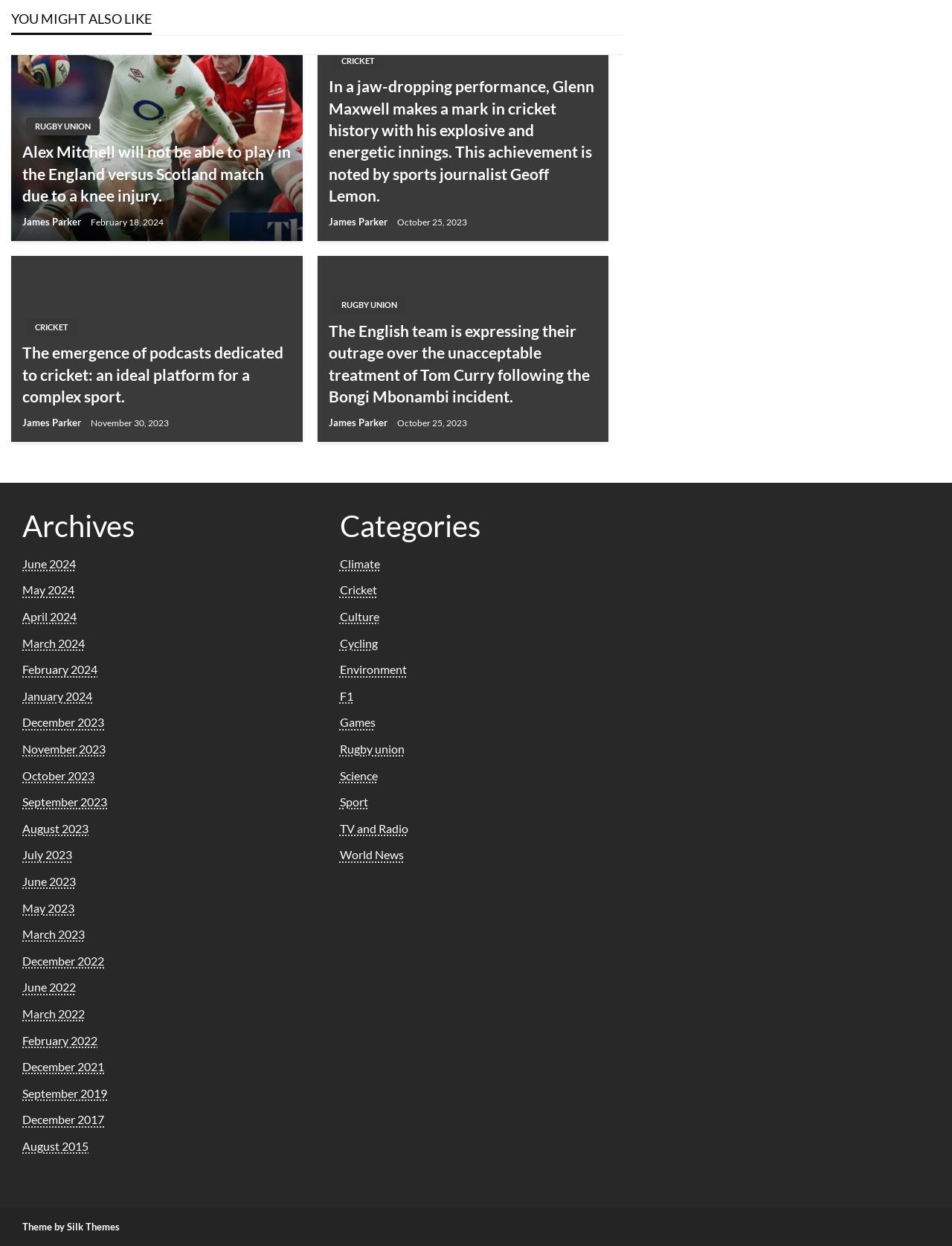Please find the bounding box coordinates of the element's region to be clicked to carry out this instruction: "View articles in the 'Cricket' category".

[0.357, 0.468, 0.396, 0.479]